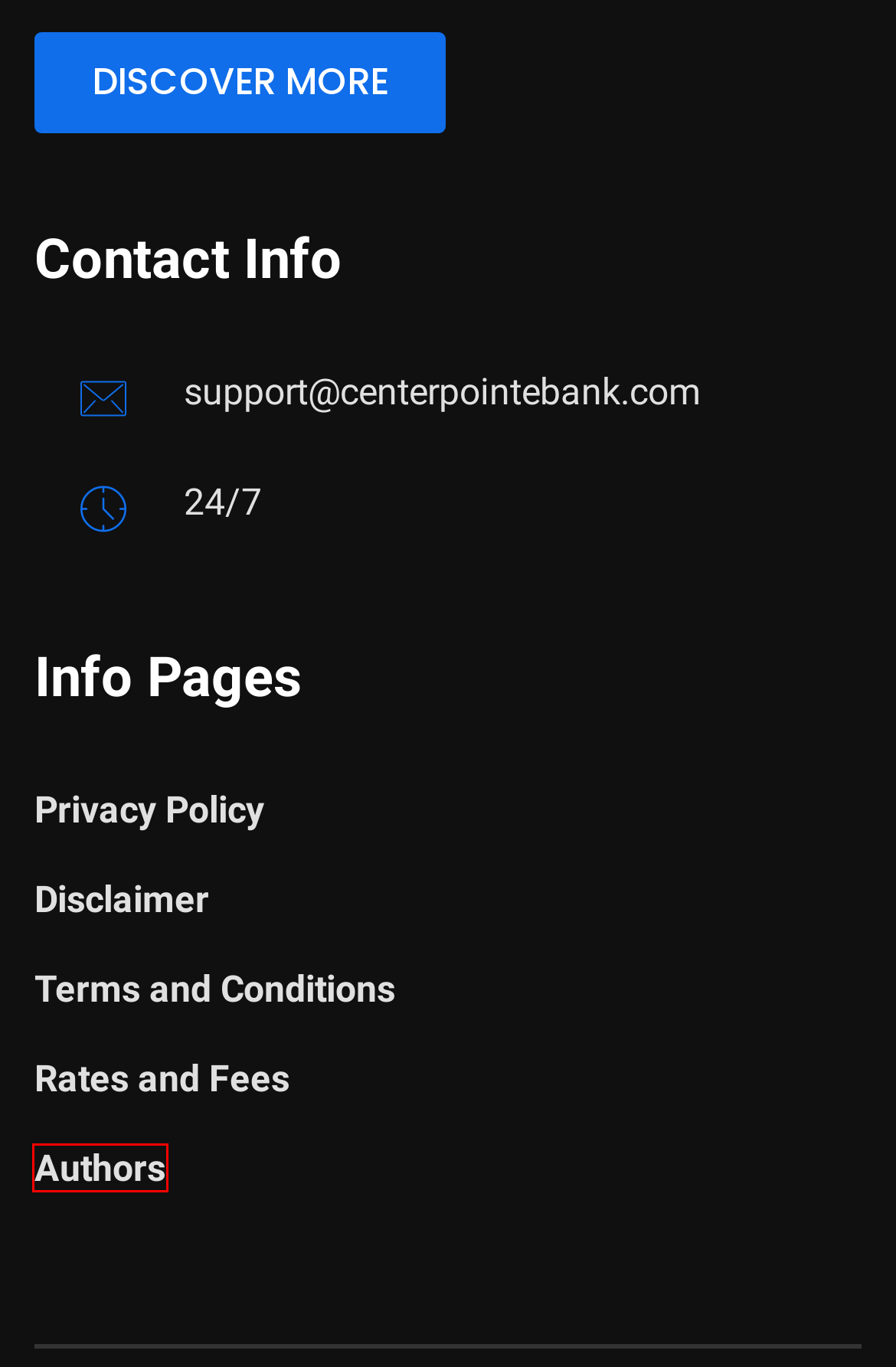Given a screenshot of a webpage with a red rectangle bounding box around a UI element, select the best matching webpage description for the new webpage that appears after clicking the highlighted element. The candidate descriptions are:
A. World Finance Payday Loans Review - Williamston, South Carolina
B. First Citizens Bank Payday Loans Review - Sumter, South Carolina
C. Contact Us
D. North American Title Loans Payday Loans Review - Aiken, South Carolina
E. Palmetto Citizens Federal Credit Union ATM Payday Loans Review - Gilbert, South Carolina
F. Authors
G. United Bank Payday Loans Review - Saint George, South Carolina
H. Apply form

F